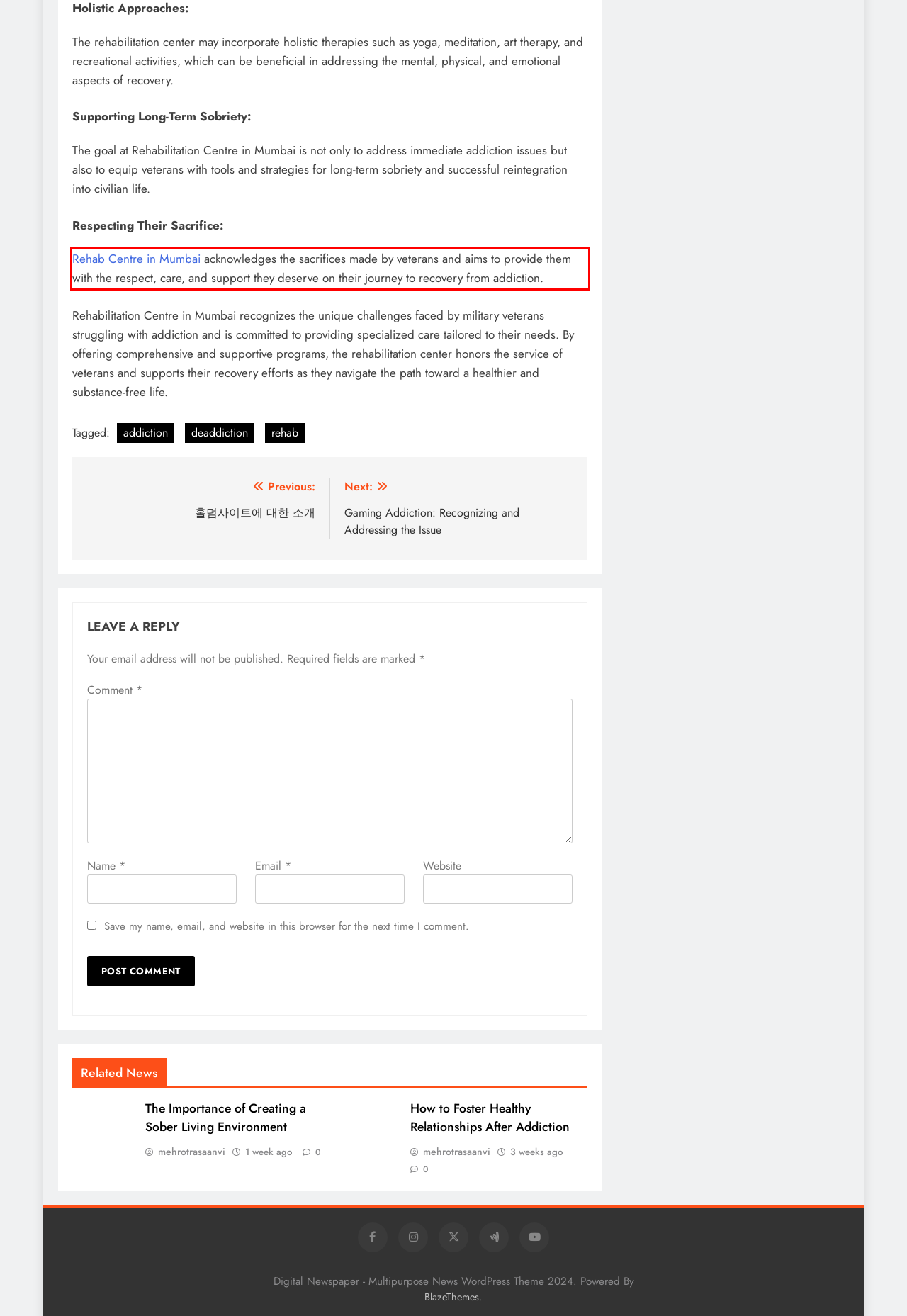You have a screenshot of a webpage where a UI element is enclosed in a red rectangle. Perform OCR to capture the text inside this red rectangle.

Rehab Centre in Mumbai acknowledges the sacrifices made by veterans and aims to provide them with the respect, care, and support they deserve on their journey to recovery from addiction.